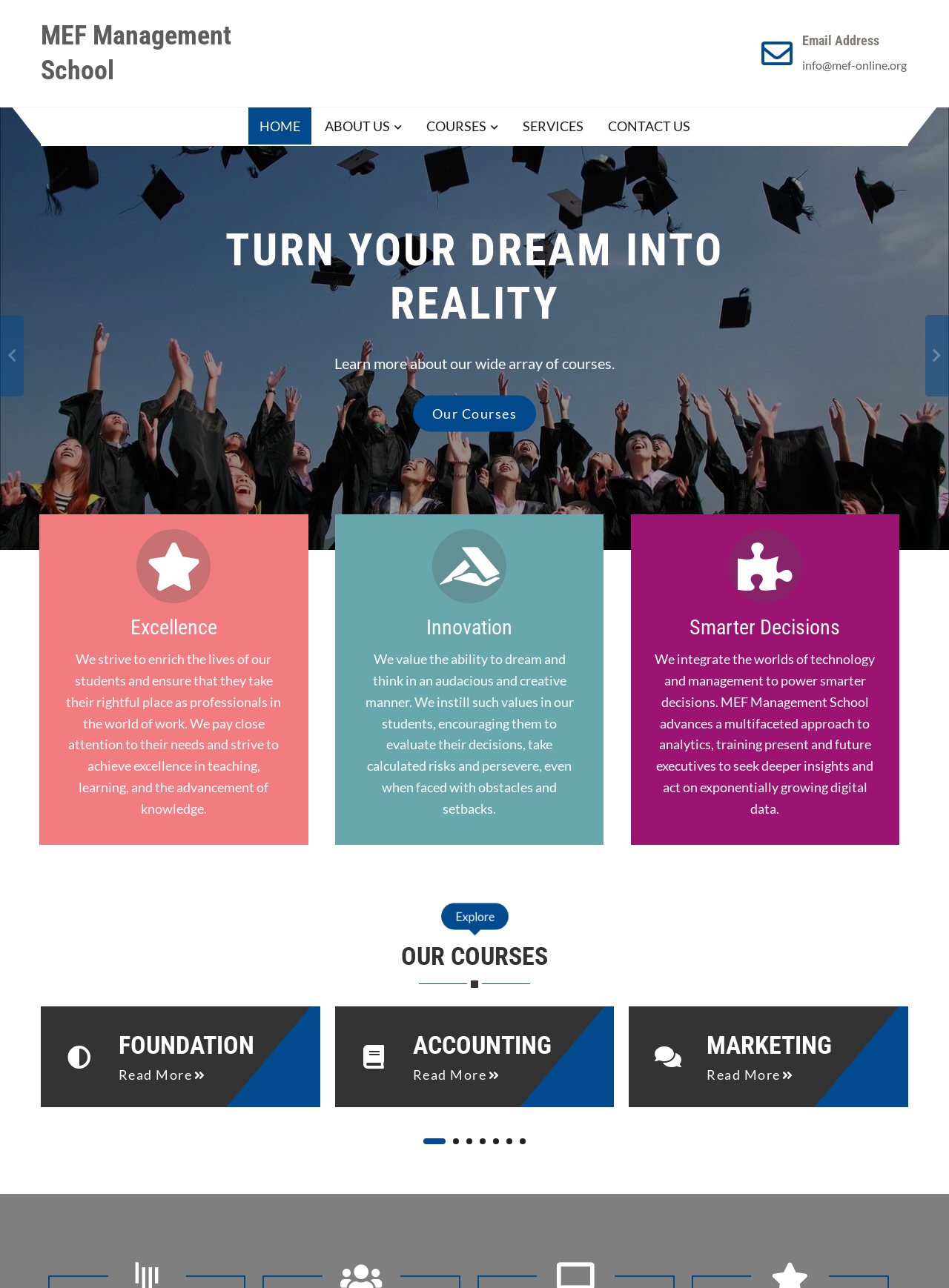Identify the webpage's primary heading and generate its text.

MEF Management School